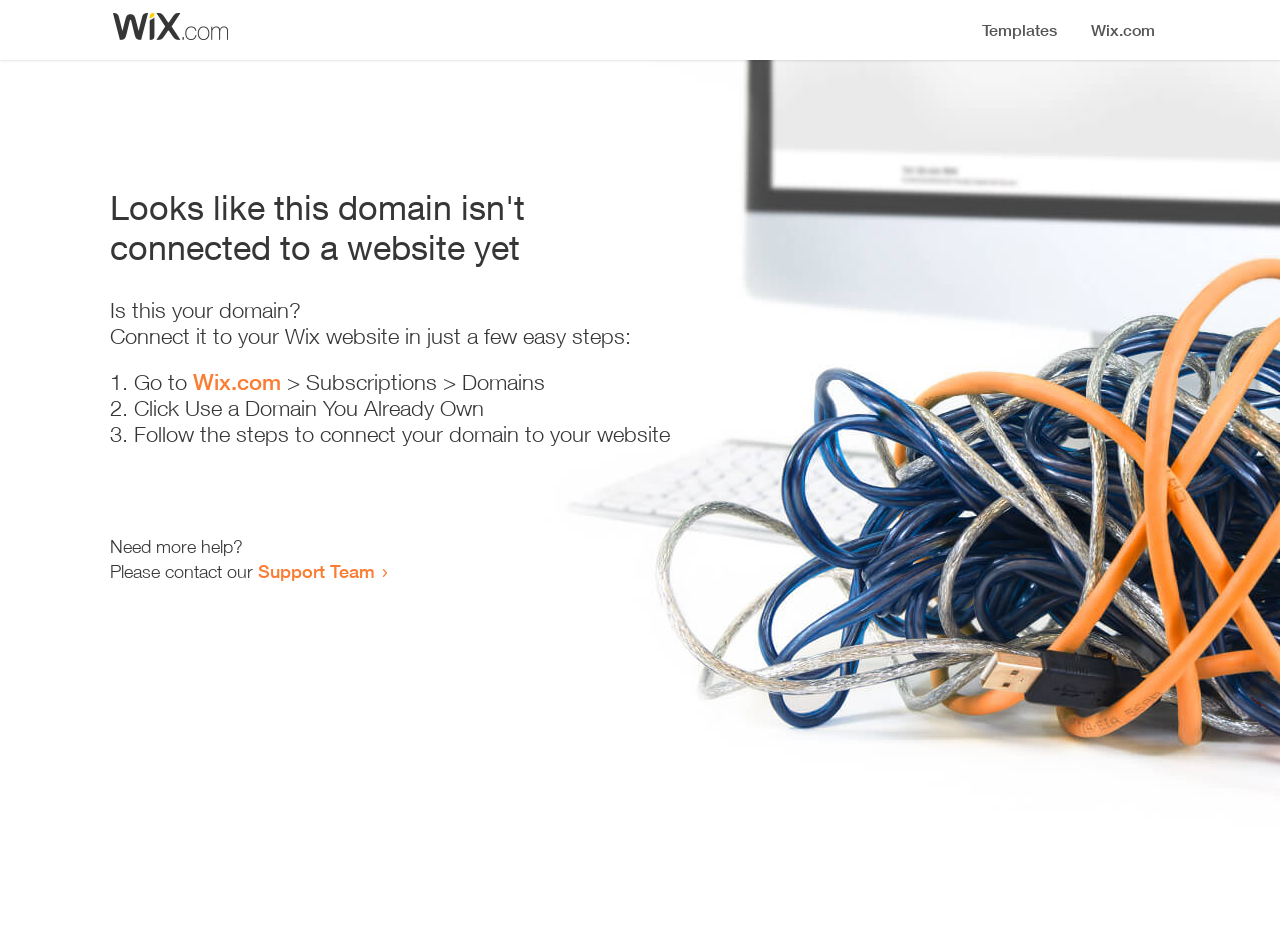Determine the bounding box coordinates of the UI element that matches the following description: "Support Team". The coordinates should be four float numbers between 0 and 1 in the format [left, top, right, bottom].

[0.202, 0.594, 0.293, 0.618]